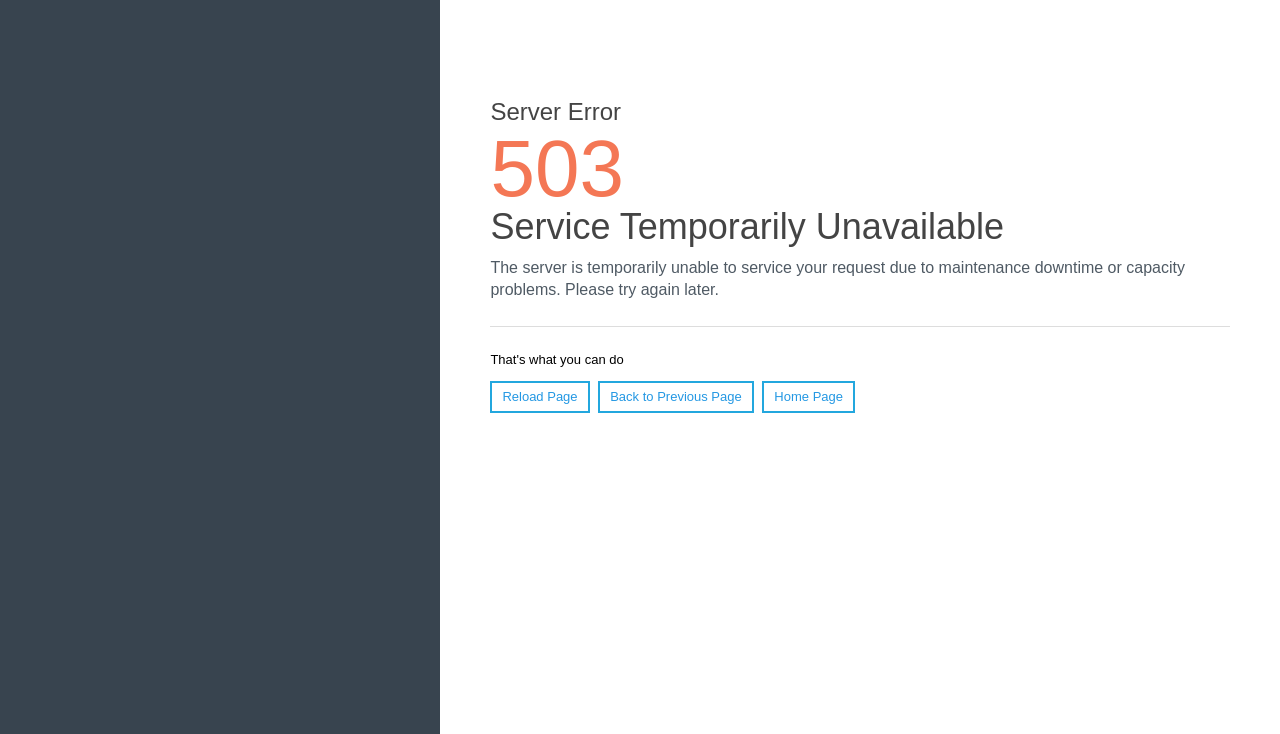Create an in-depth description of the webpage, covering main sections.

The webpage displays an error message indicating that the service is temporarily unavailable. At the top, there is a heading that reads "Server Error" followed by another heading that says "Service Temporarily Unavailable". Below these headings, a paragraph of text explains the reason for the error, stating that the server is unable to service the request due to maintenance downtime or capacity problems and advises the user to try again later. 

Underneath the explanatory text, there is a horizontal separator line. Below this separator, three links are aligned horizontally: "Reload Page", "Back to Previous Page", and "Home Page", from left to right.